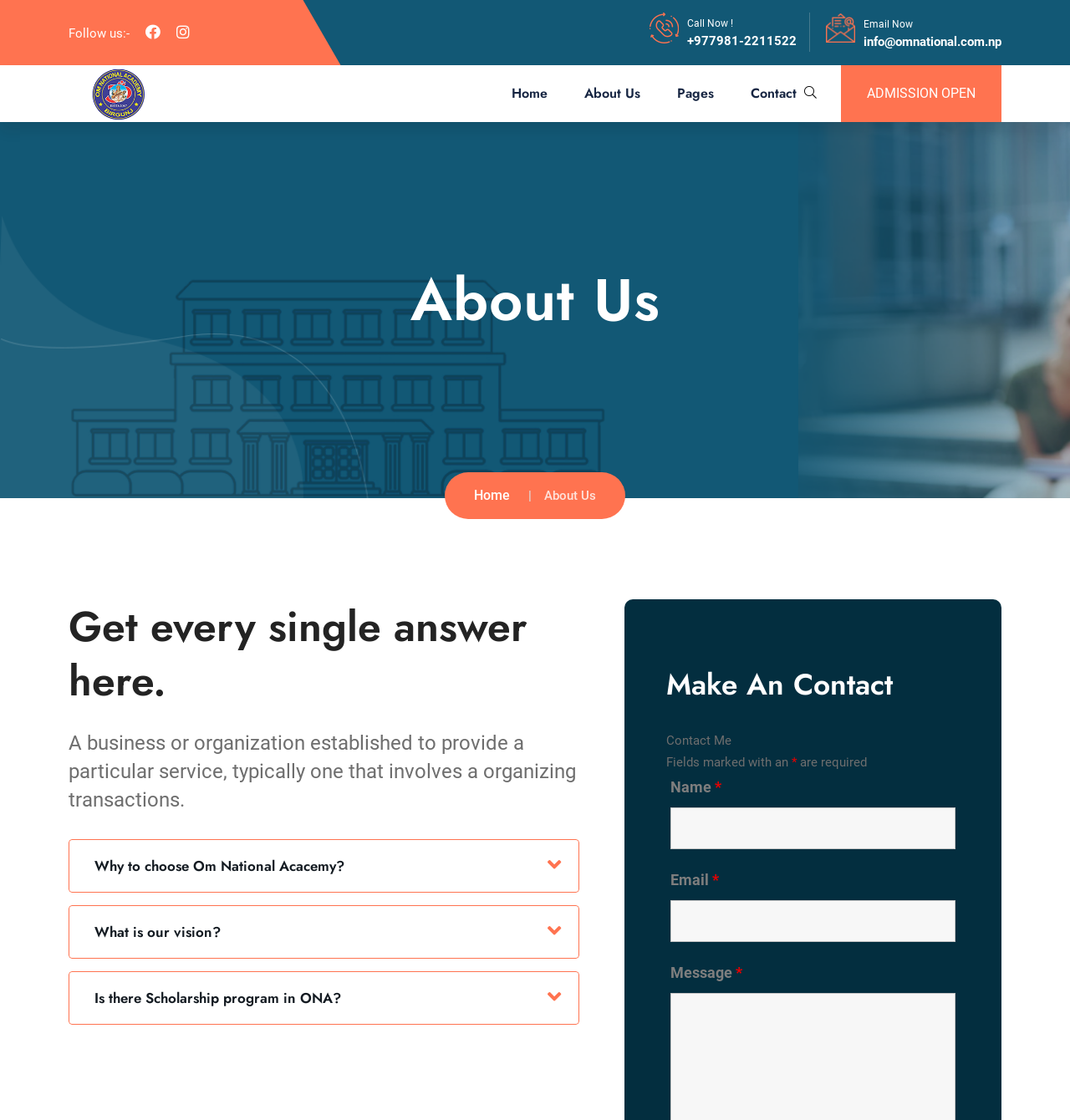What is the phone number to call?
Answer the question with as much detail as possible.

I found the phone number by looking at the 'Call Now!' section, where there is an image of a phone and a link with the phone number +977981-2211522.